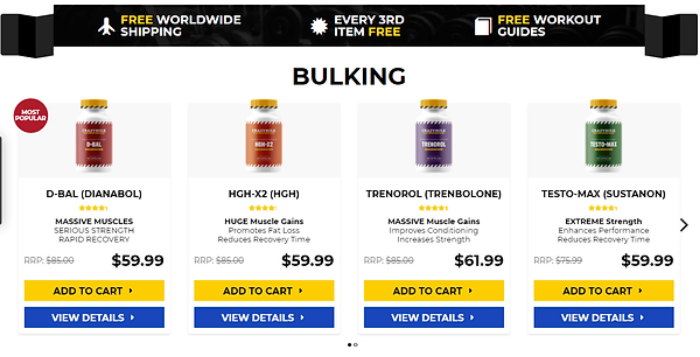Provide a short answer using a single word or phrase for the following question: 
What is the purpose of the 'View Details' button?

To view product details